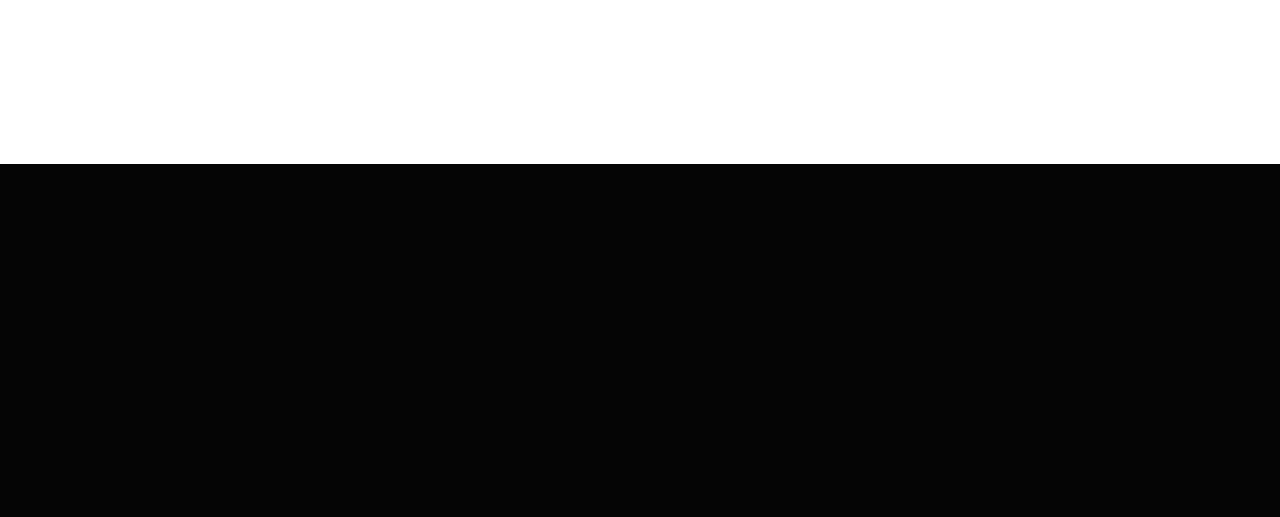Specify the bounding box coordinates of the region I need to click to perform the following instruction: "Contact us". The coordinates must be four float numbers in the range of 0 to 1, i.e., [left, top, right, bottom].

[0.228, 0.633, 0.275, 0.679]